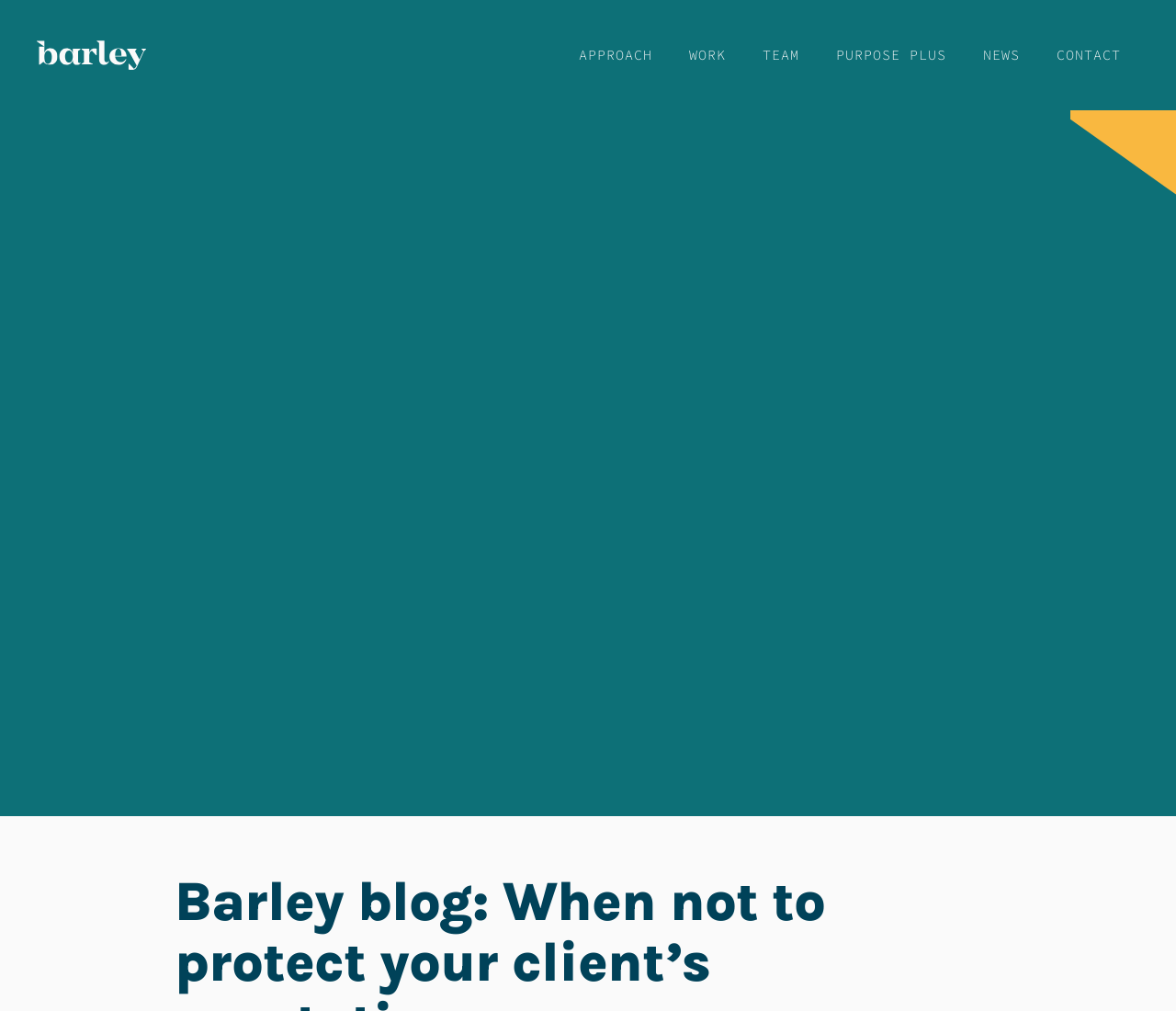Answer this question using a single word or a brief phrase:
What is the first link in the top navigation bar?

APPROACH